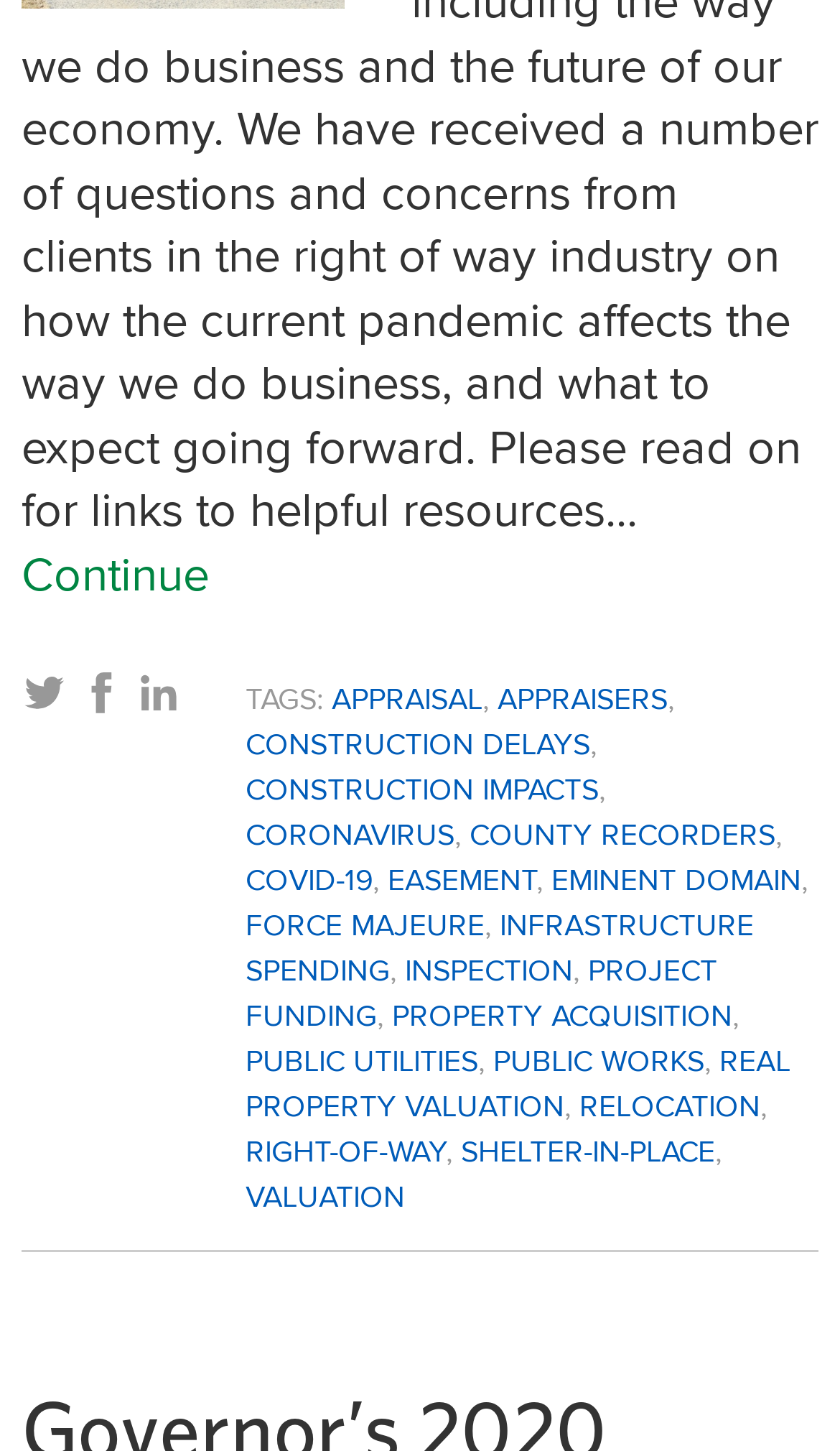Provide your answer in one word or a succinct phrase for the question: 
What social media platforms are linked on this webpage?

Twitter, Facebook, LinkedIn